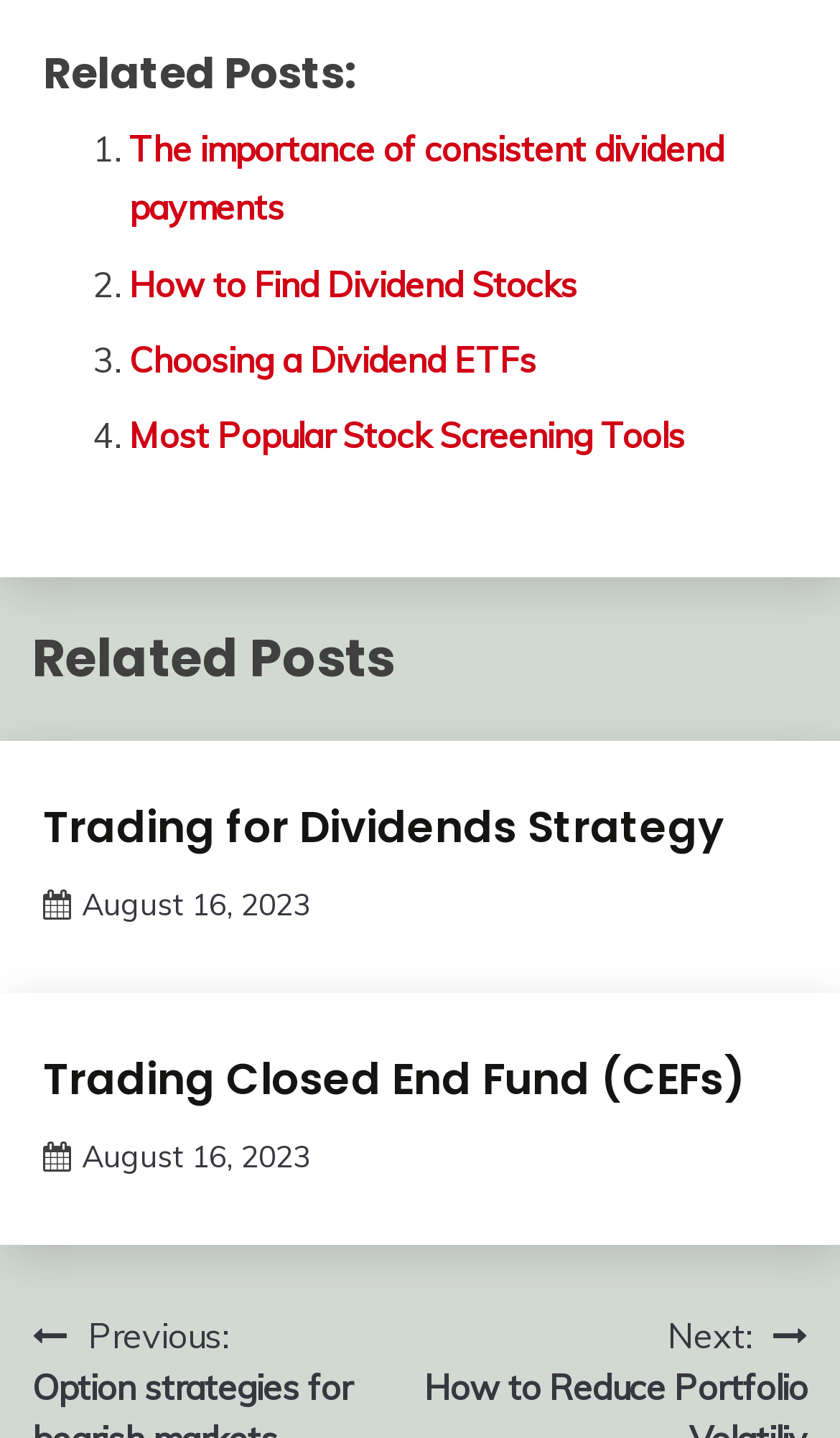Find the bounding box coordinates for the HTML element described as: "How to Find Dividend Stocks". The coordinates should consist of four float values between 0 and 1, i.e., [left, top, right, bottom].

[0.154, 0.182, 0.687, 0.212]